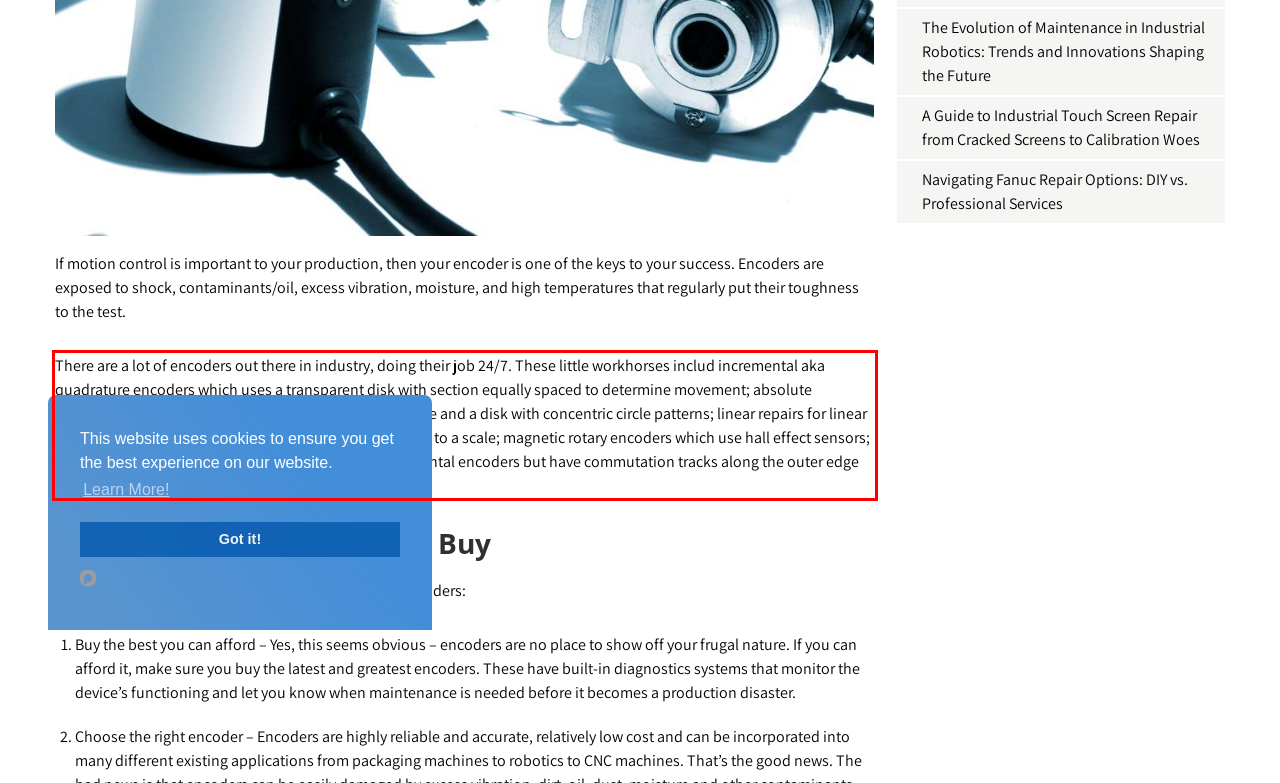Given a screenshot of a webpage containing a red bounding box, perform OCR on the text within this red bounding box and provide the text content.

There are a lot of encoders out there in industry, doing their job 24/7. These little workhorses includ incremental aka quadrature encoders which uses a transparent disk with section equally spaced to determine movement; absolute encoders which use a photodetector and LED light source and a disk with concentric circle patterns; linear repairs for linear encoders which use a transducer or reading-head linked to a scale; magnetic rotary encoders which use hall effect sensors; and commutation encoders which are similar to incremental encoders but have commutation tracks along the outer edge of the disk.